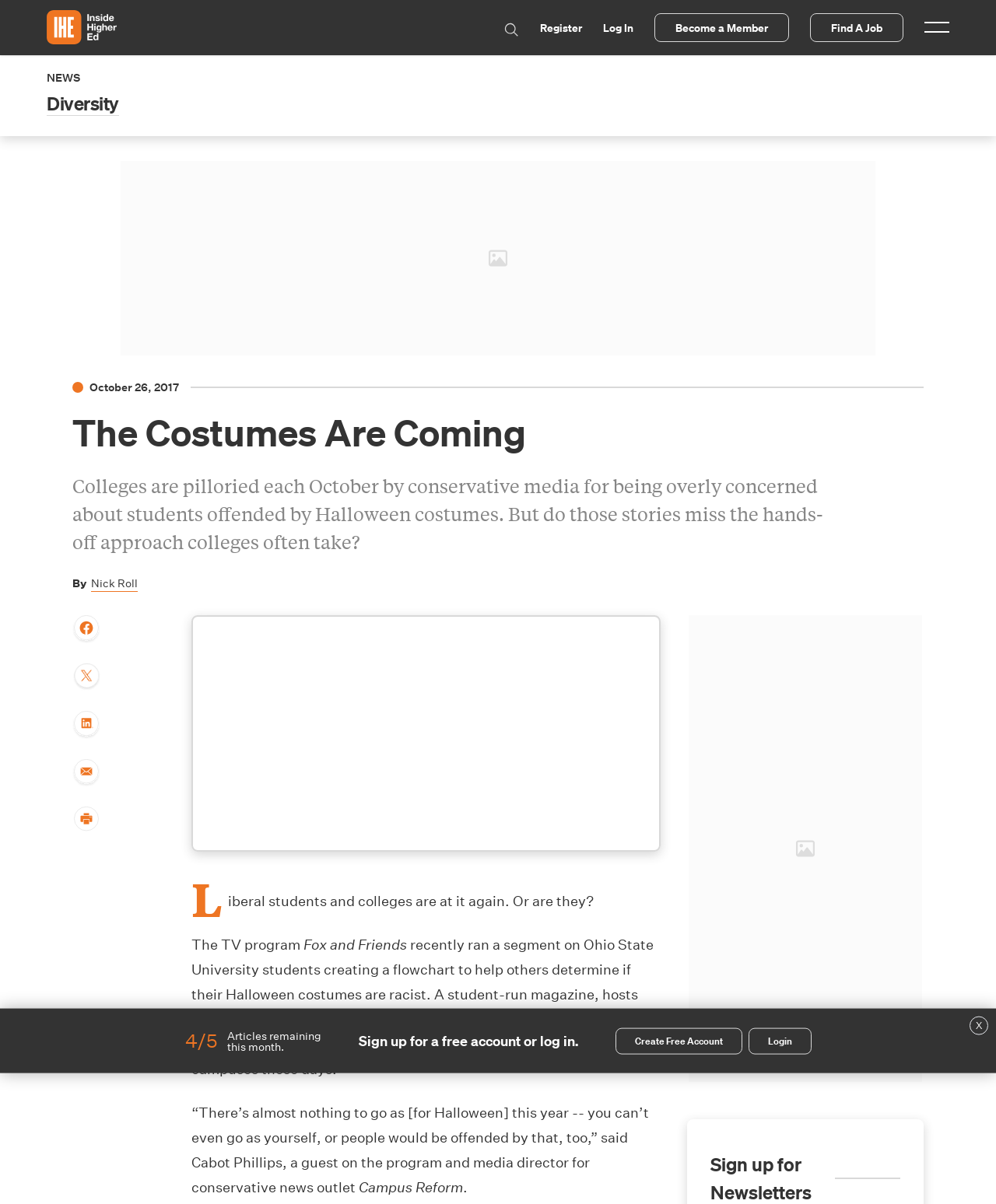Can you identify and provide the main heading of the webpage?

The Costumes Are Coming